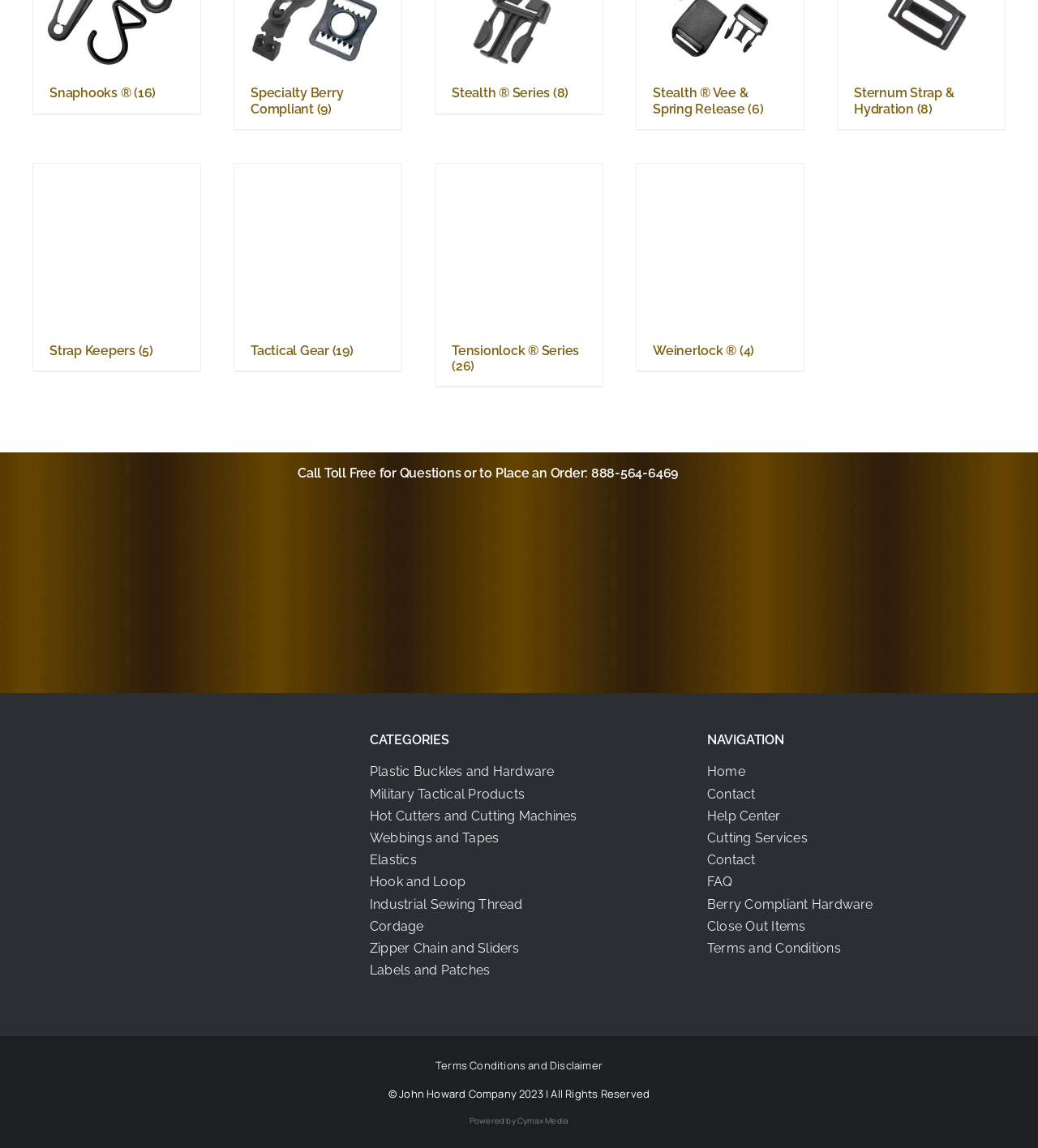How many products are listed under 'Snaphooks ®'?
Refer to the image and give a detailed answer to the question.

I looked at the heading element that says 'Snaphooks ® (16)' and found that the number in parentheses represents the number of products listed under this category.